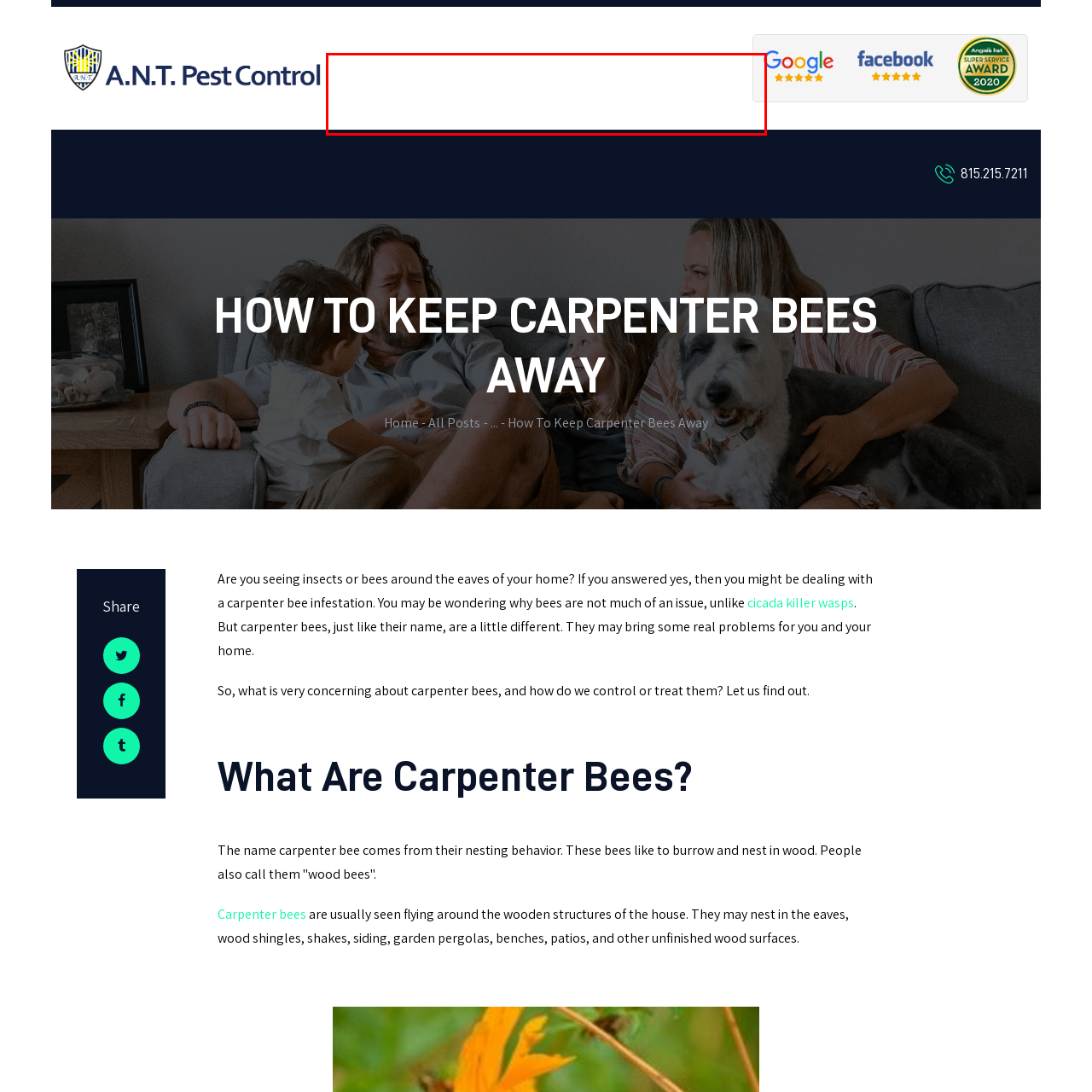Using the image highlighted in the red border, answer the following question concisely with a word or phrase:
Where is the pest control service primarily located?

New Lenox